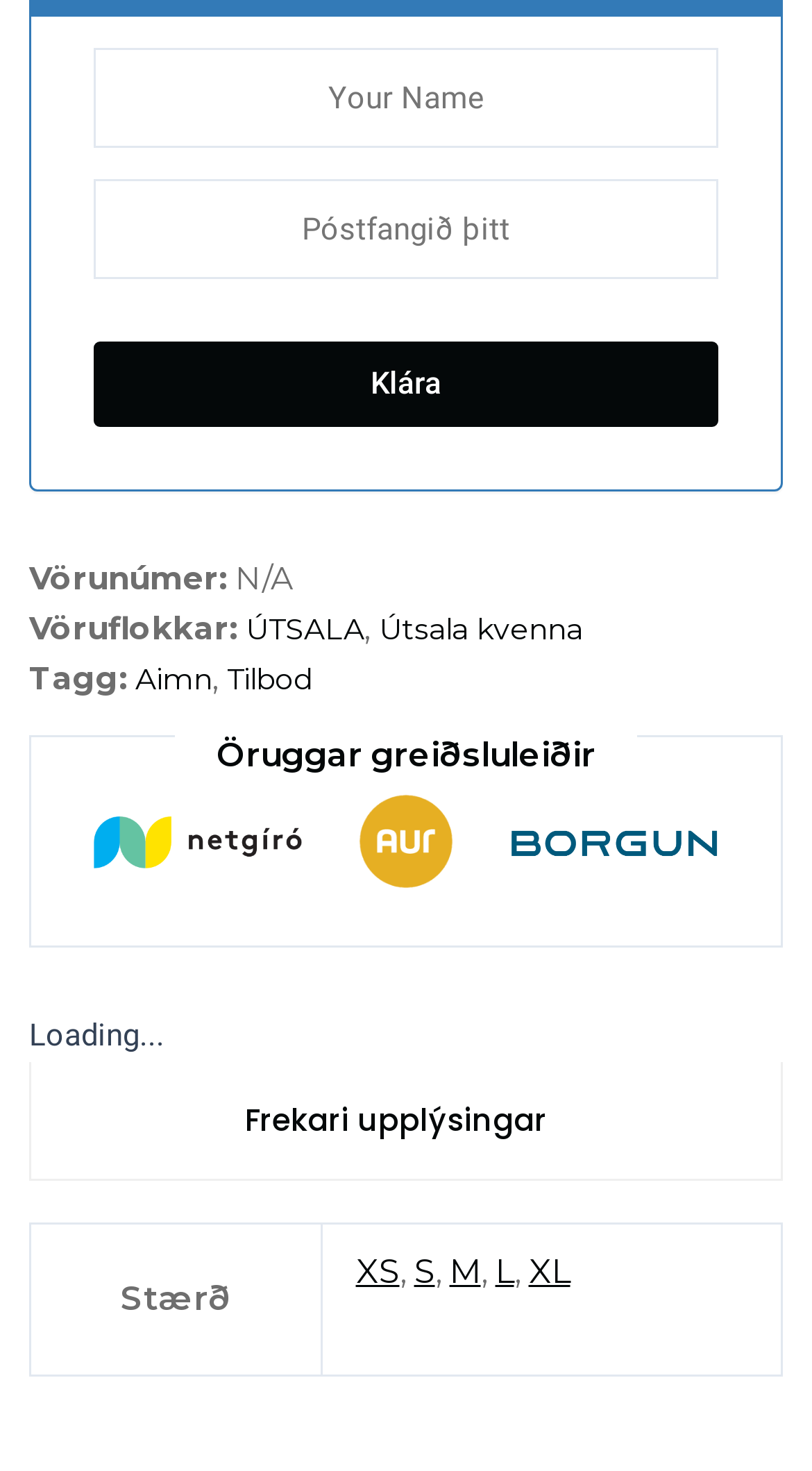Specify the bounding box coordinates of the element's area that should be clicked to execute the given instruction: "Search for something". The coordinates should be four float numbers between 0 and 1, i.e., [left, top, right, bottom].

None